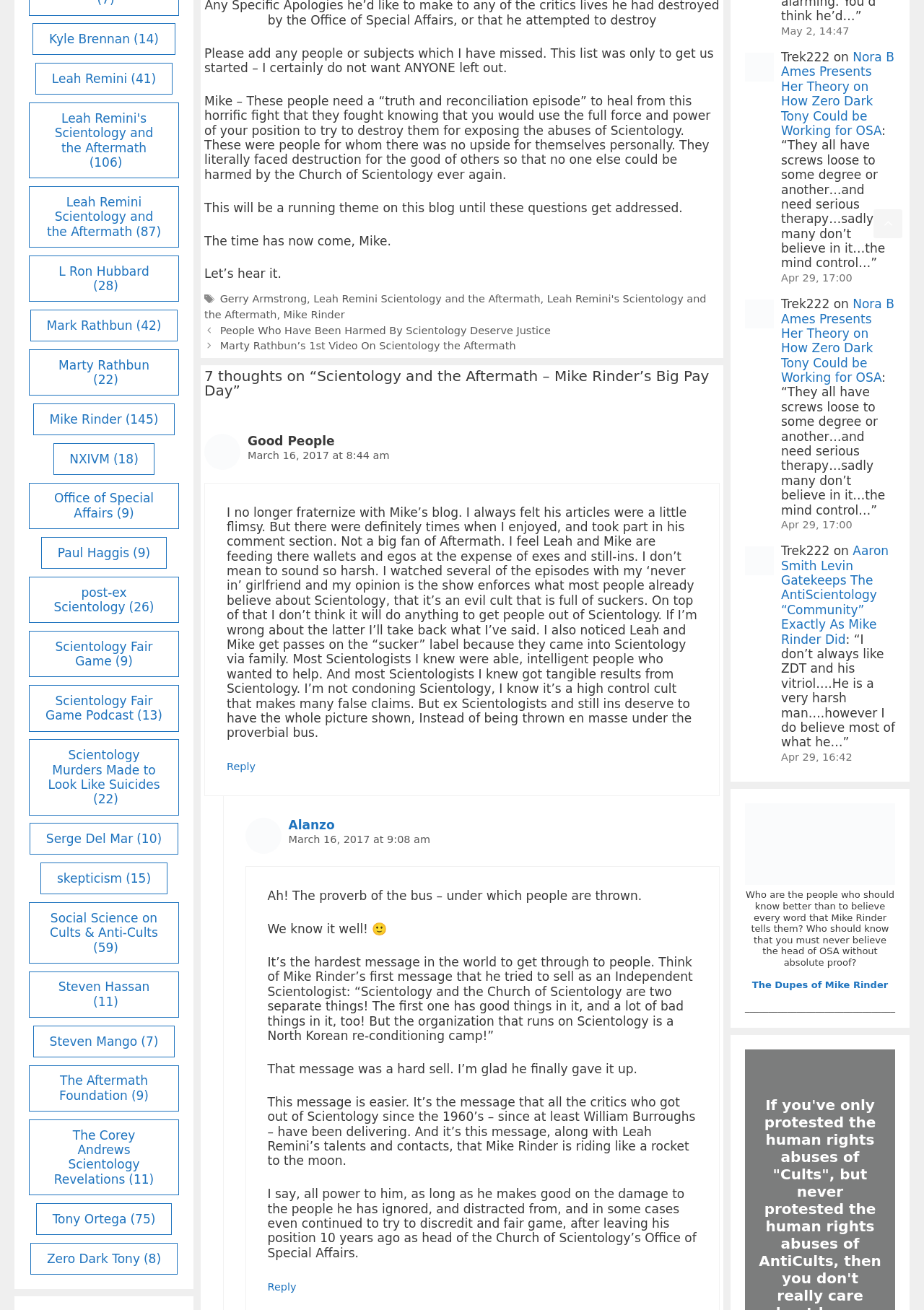Use a single word or phrase to answer the following:
How many items are related to Leah Remini's Scientology and the Aftermath?

106